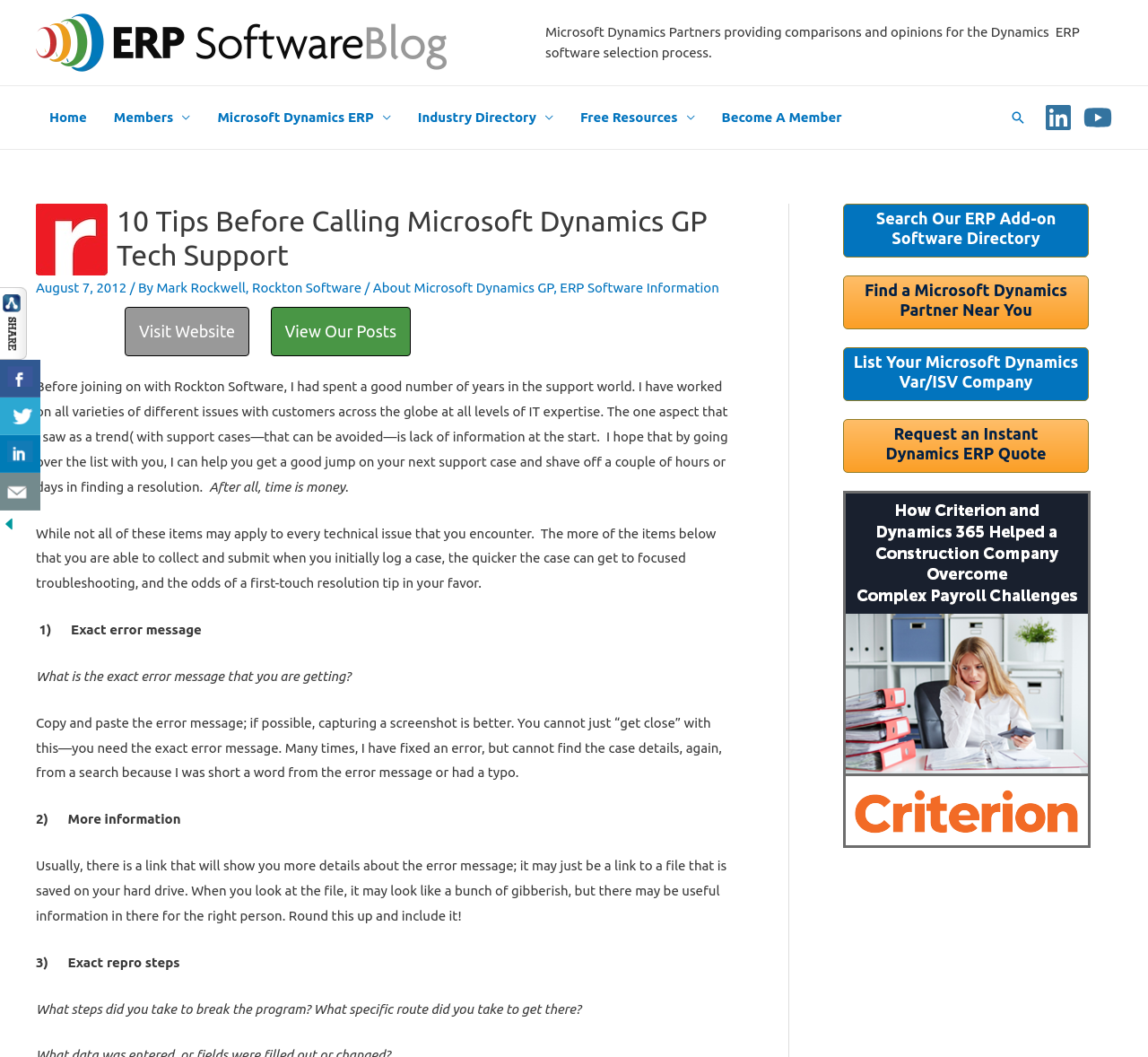Determine the bounding box coordinates for the area that needs to be clicked to fulfill this task: "Visit the ERP Software Blog". The coordinates must be given as four float numbers between 0 and 1, i.e., [left, top, right, bottom].

[0.031, 0.032, 0.389, 0.046]